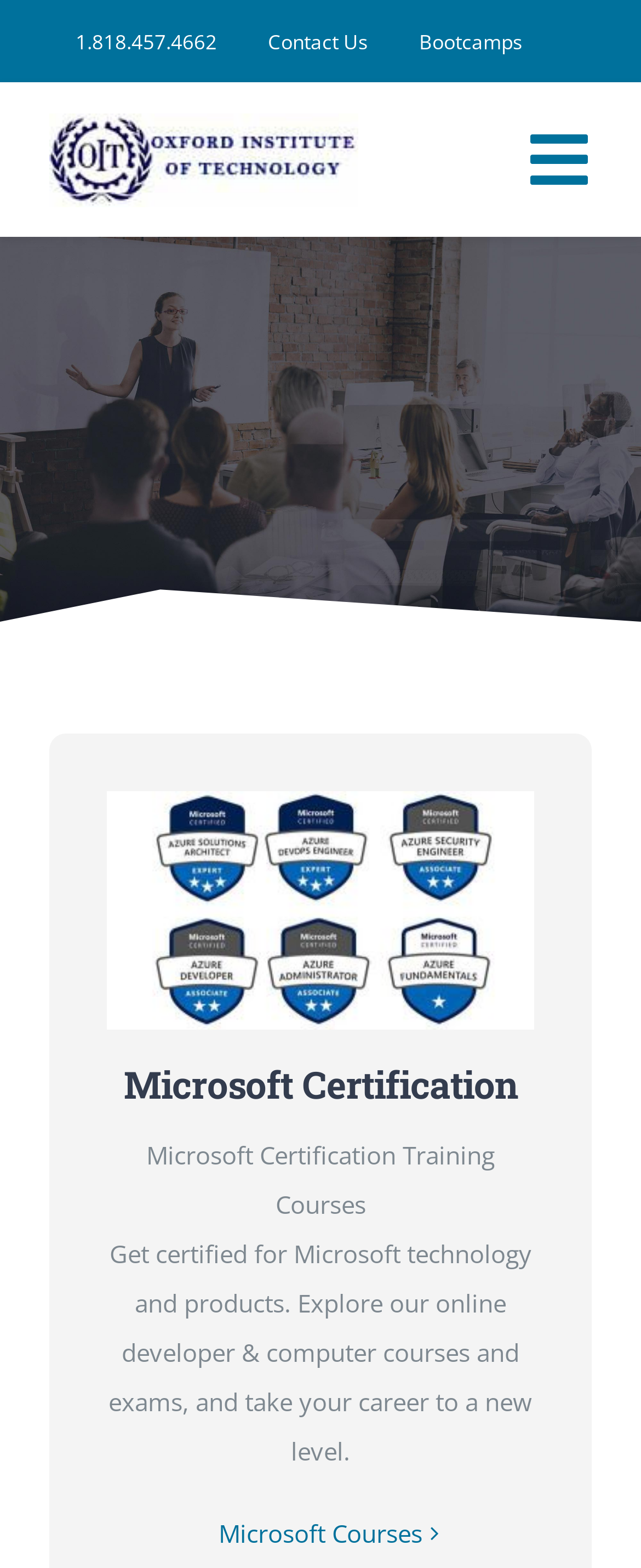Find the bounding box coordinates of the element to click in order to complete this instruction: "Explore Microsoft Certification". The bounding box coordinates must be four float numbers between 0 and 1, denoted as [left, top, right, bottom].

[0.167, 0.505, 0.833, 0.705]